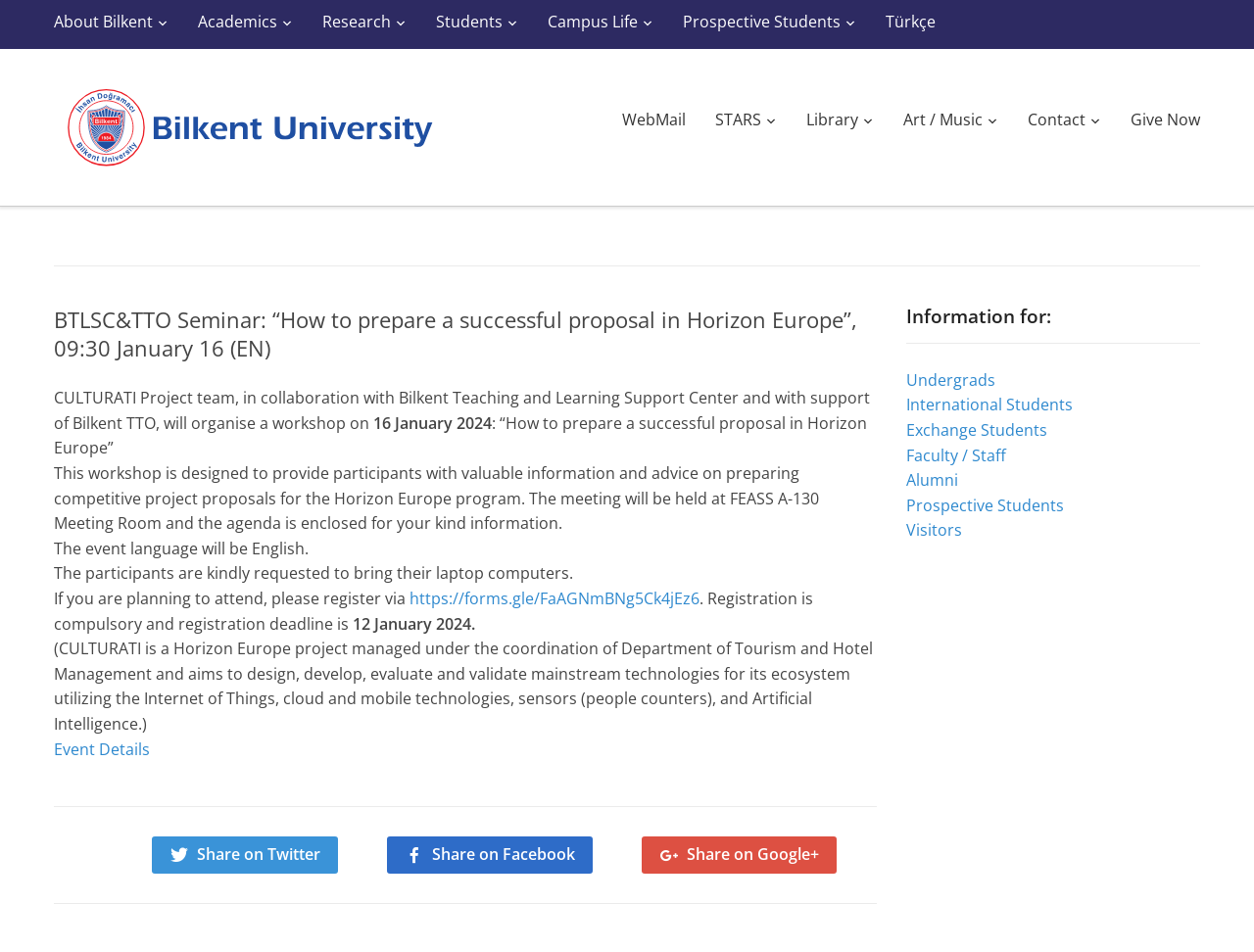Where will the seminar be held?
Can you provide an in-depth and detailed response to the question?

The location of the seminar can be determined by reading the sentence 'The meeting will be held at FEASS A-130 Meeting Room and the agenda is enclosed for your kind information.' which explicitly states the location of the seminar.